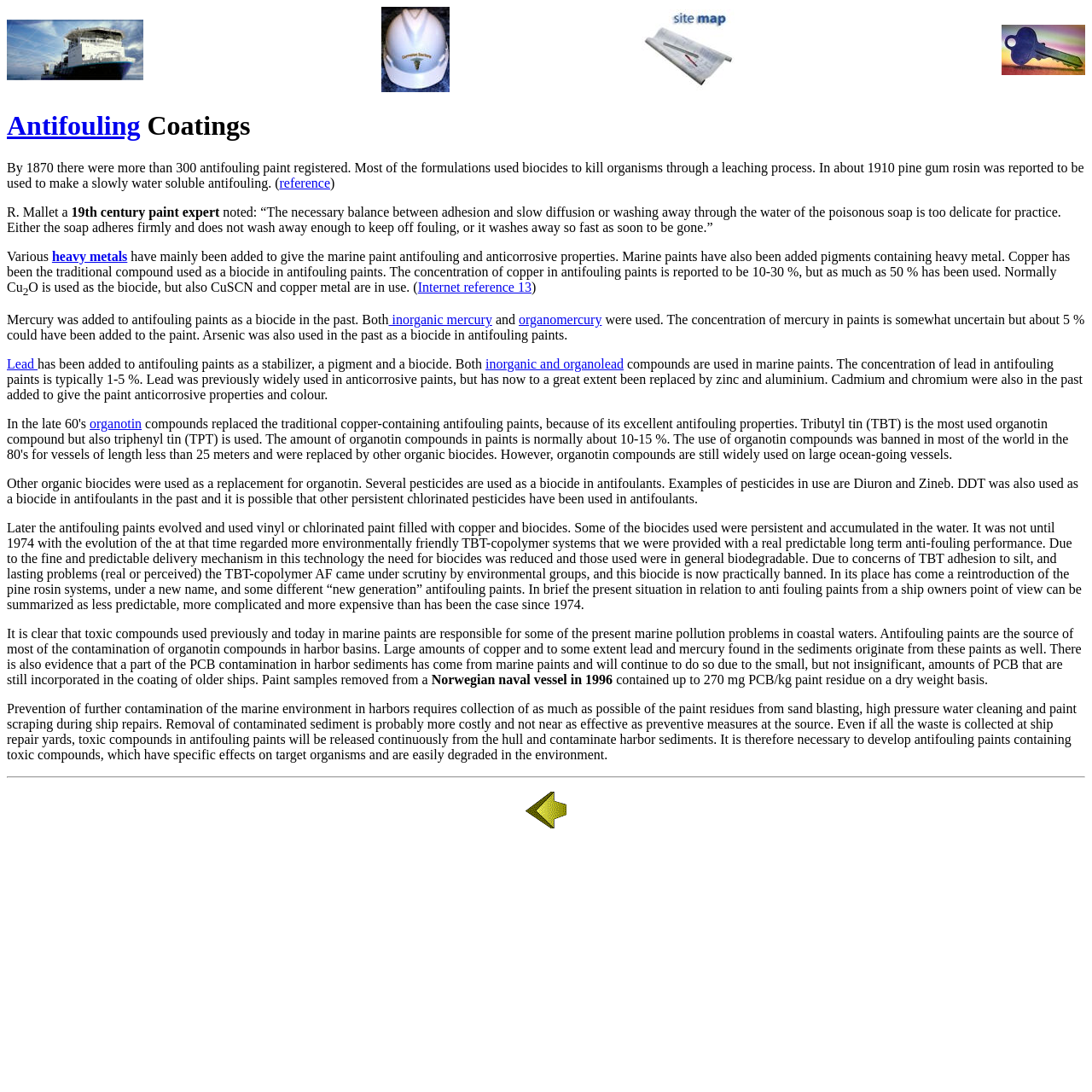Identify the bounding box for the UI element described as: "alt="Marine systems"". The coordinates should be four float numbers between 0 and 1, i.e., [left, top, right, bottom].

[0.006, 0.062, 0.131, 0.075]